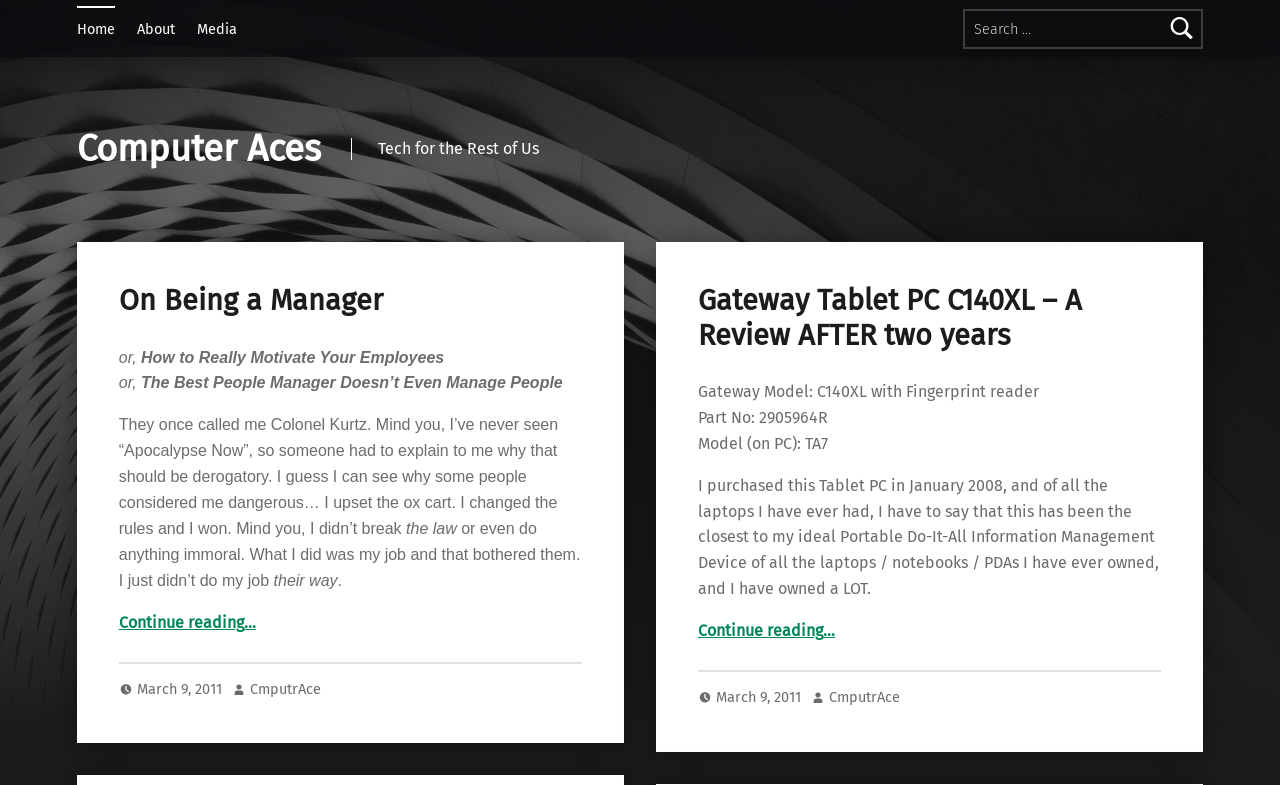Could you indicate the bounding box coordinates of the region to click in order to complete this instruction: "Go to Home page".

[0.06, 0.008, 0.09, 0.065]